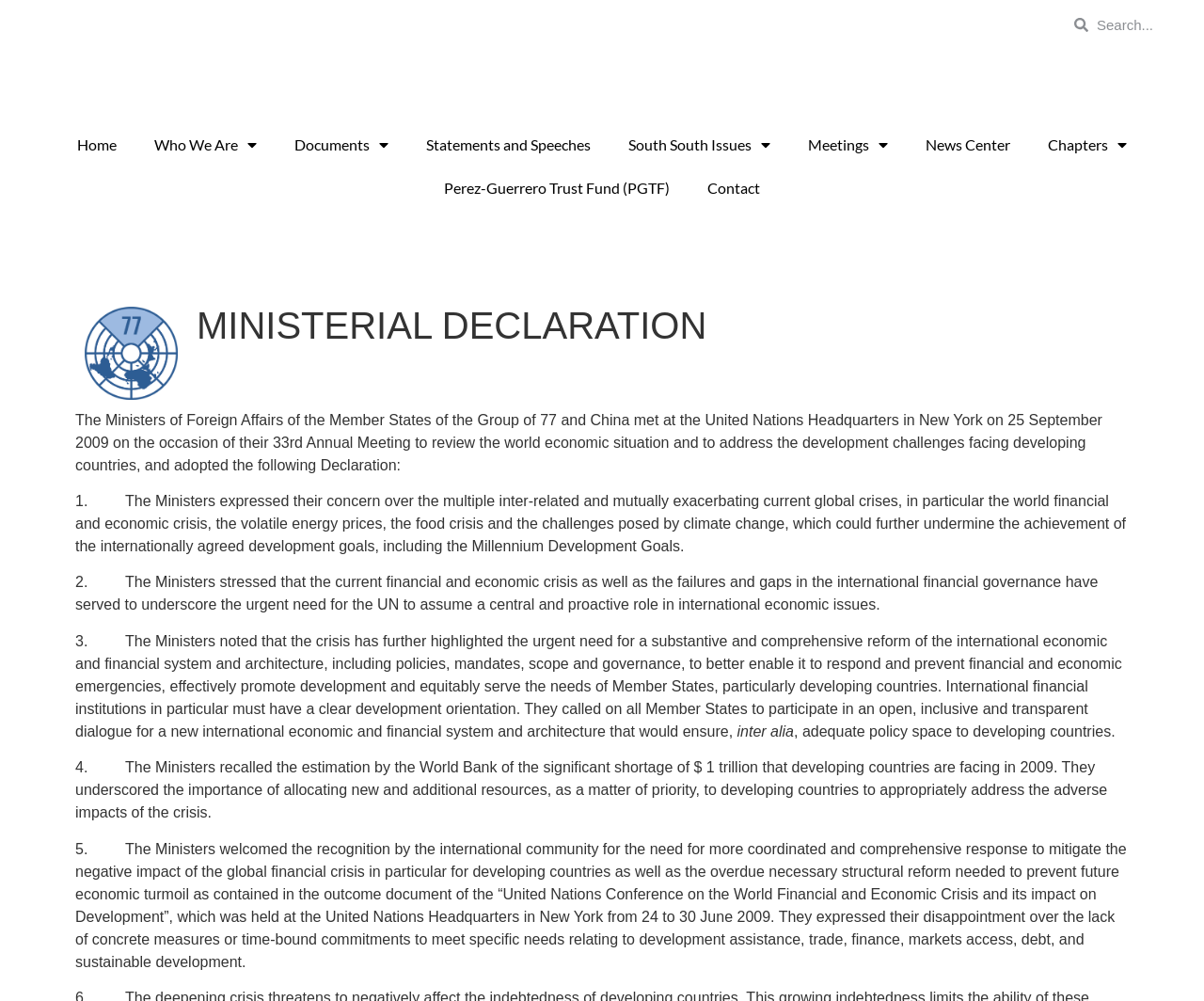Please locate the bounding box coordinates of the element that needs to be clicked to achieve the following instruction: "Read the MINISTERIAL DECLARATION". The coordinates should be four float numbers between 0 and 1, i.e., [left, top, right, bottom].

[0.163, 0.306, 0.93, 0.344]